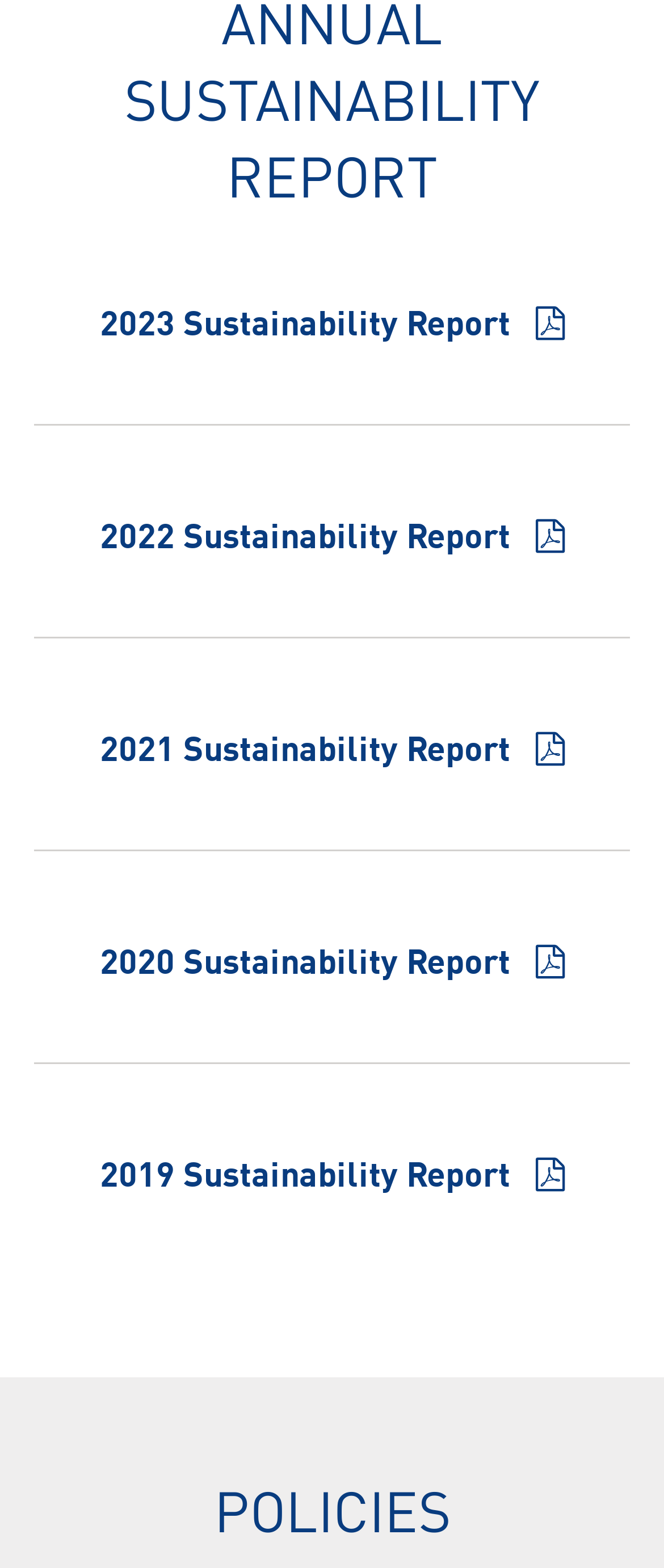Give a one-word or short phrase answer to this question: 
What is the orientation of the separators on this webpage?

horizontal